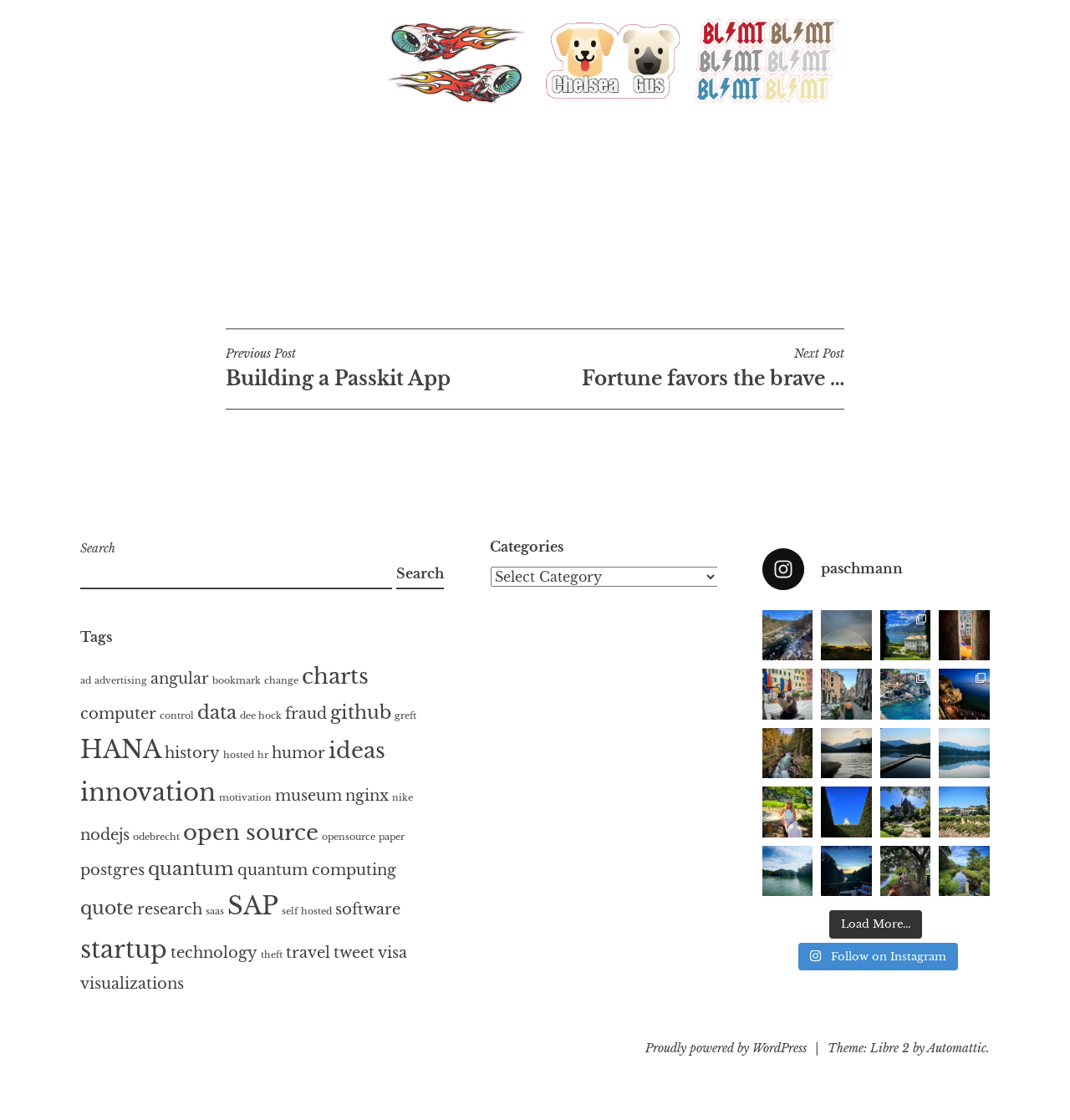For the element described, predict the bounding box coordinates as (top-left x, top-left y, bottom-right x, bottom-right y). All values should be between 0 and 1. Element description: Instagram post 17914411931698591

[0.878, 0.702, 0.925, 0.747]